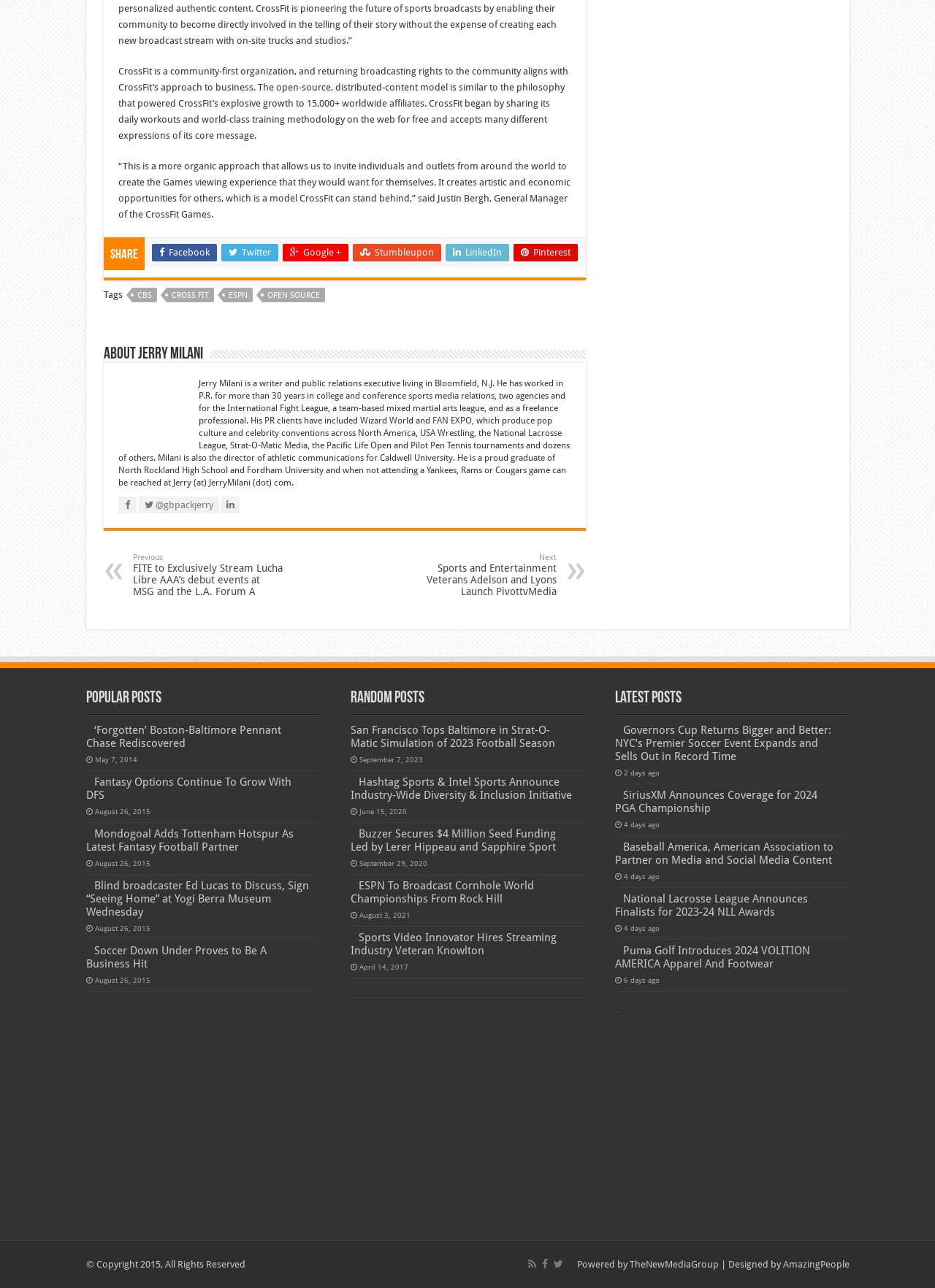Please identify the bounding box coordinates of the area I need to click to accomplish the following instruction: "View previous post".

[0.142, 0.429, 0.302, 0.464]